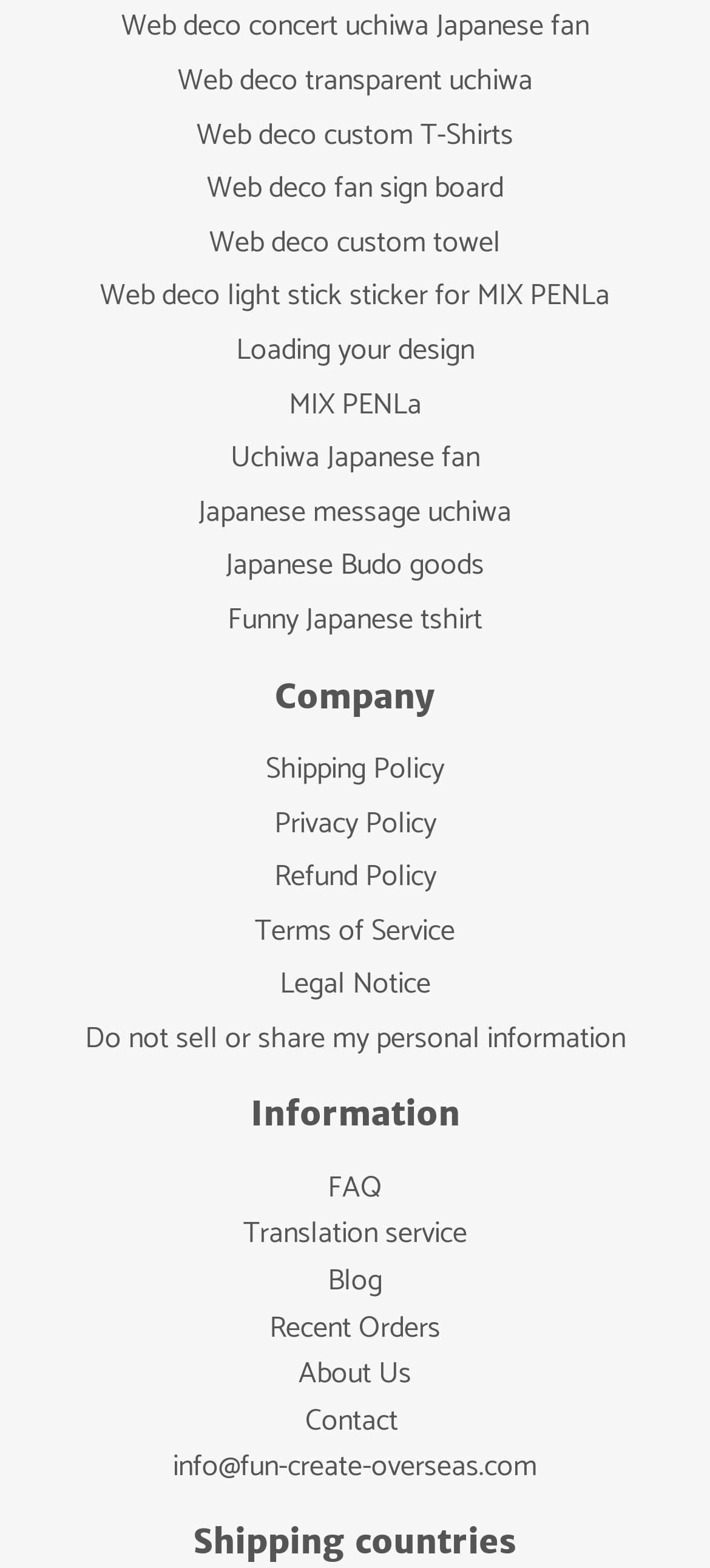Respond to the following question using a concise word or phrase: 
What is the email address listed at the bottom of the webpage?

info@fun-create-overseas.com